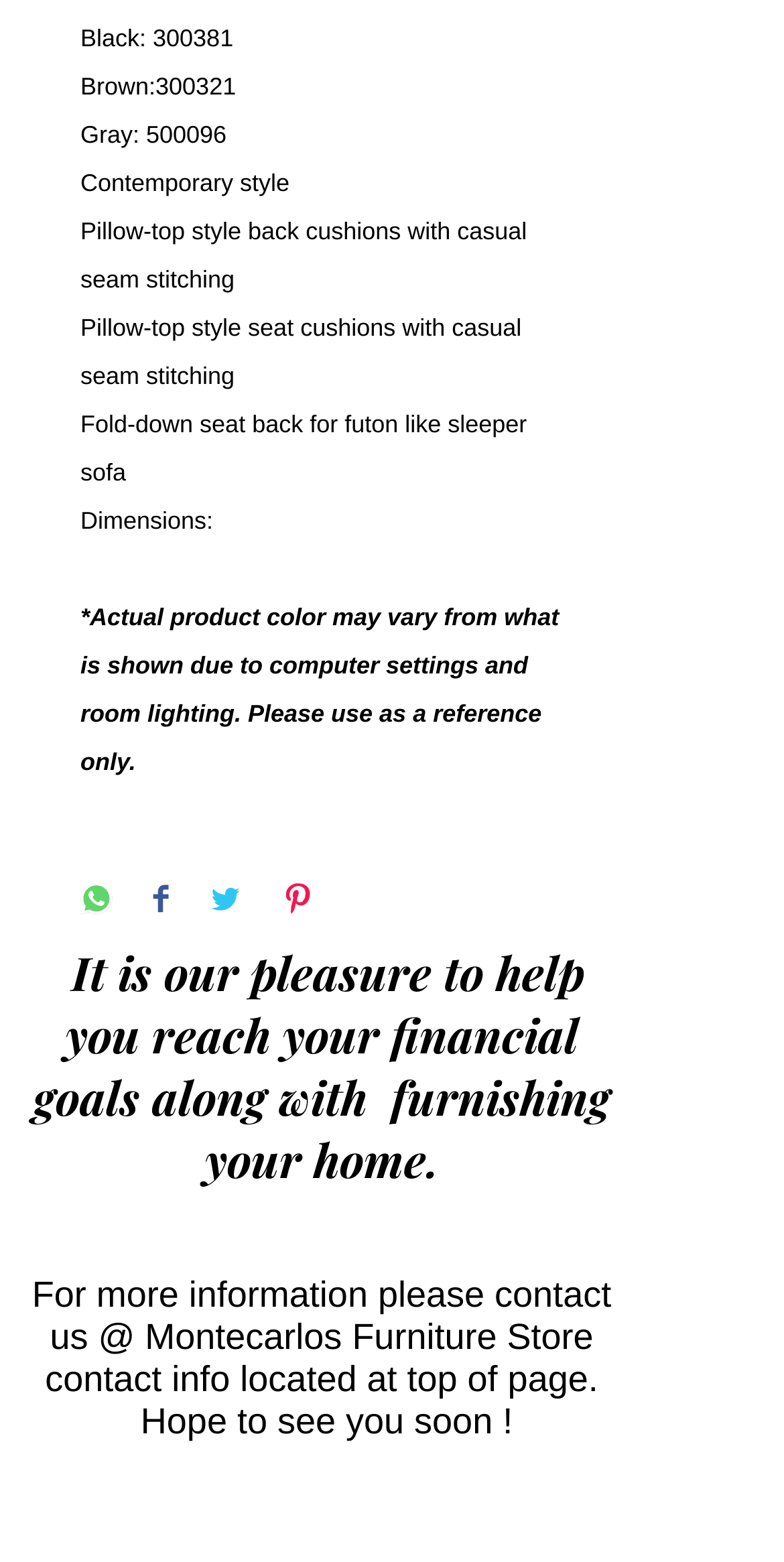Can you determine the bounding box coordinates of the area that needs to be clicked to fulfill the following instruction: "Share on Facebook"?

[0.195, 0.565, 0.215, 0.59]